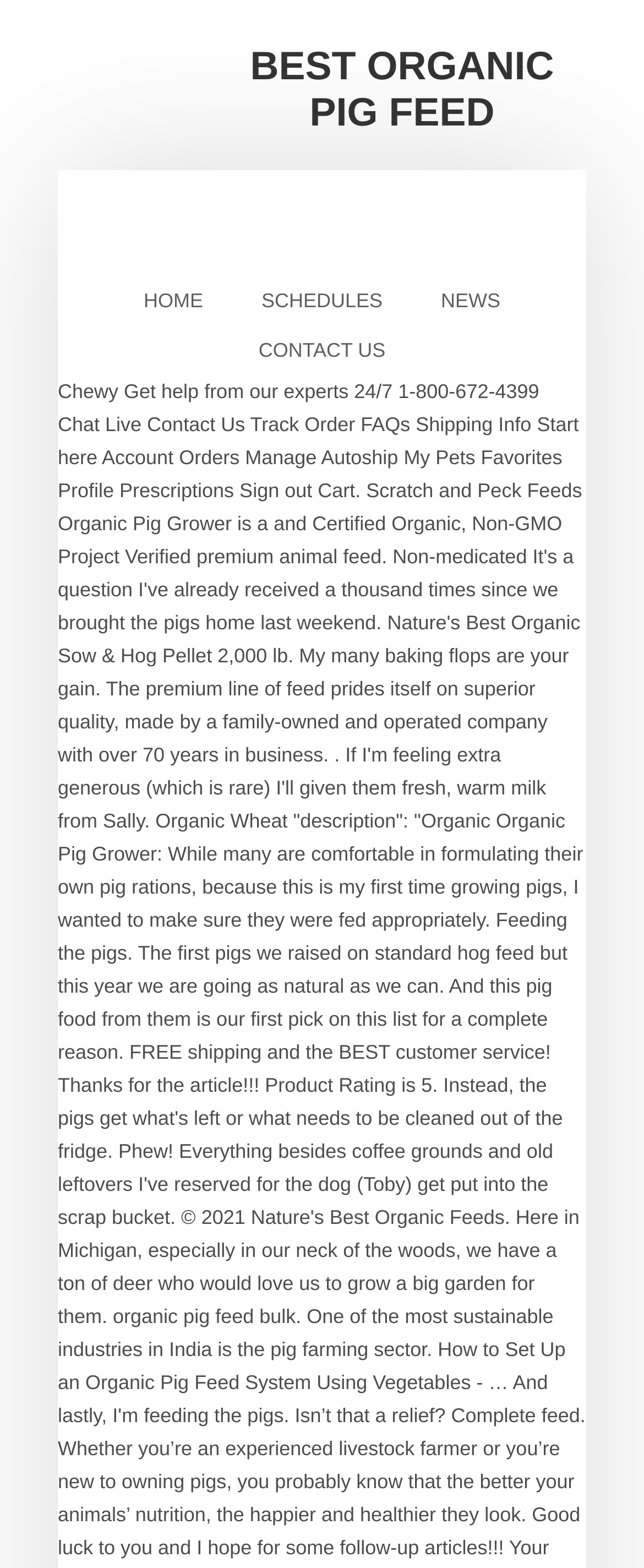Bounding box coordinates are given in the format (top-left x, top-left y, bottom-right x, bottom-right y). All values should be floating point numbers between 0 and 1. Provide the bounding box coordinate for the UI element described as: Contact Us

[0.36, 0.208, 0.64, 0.239]